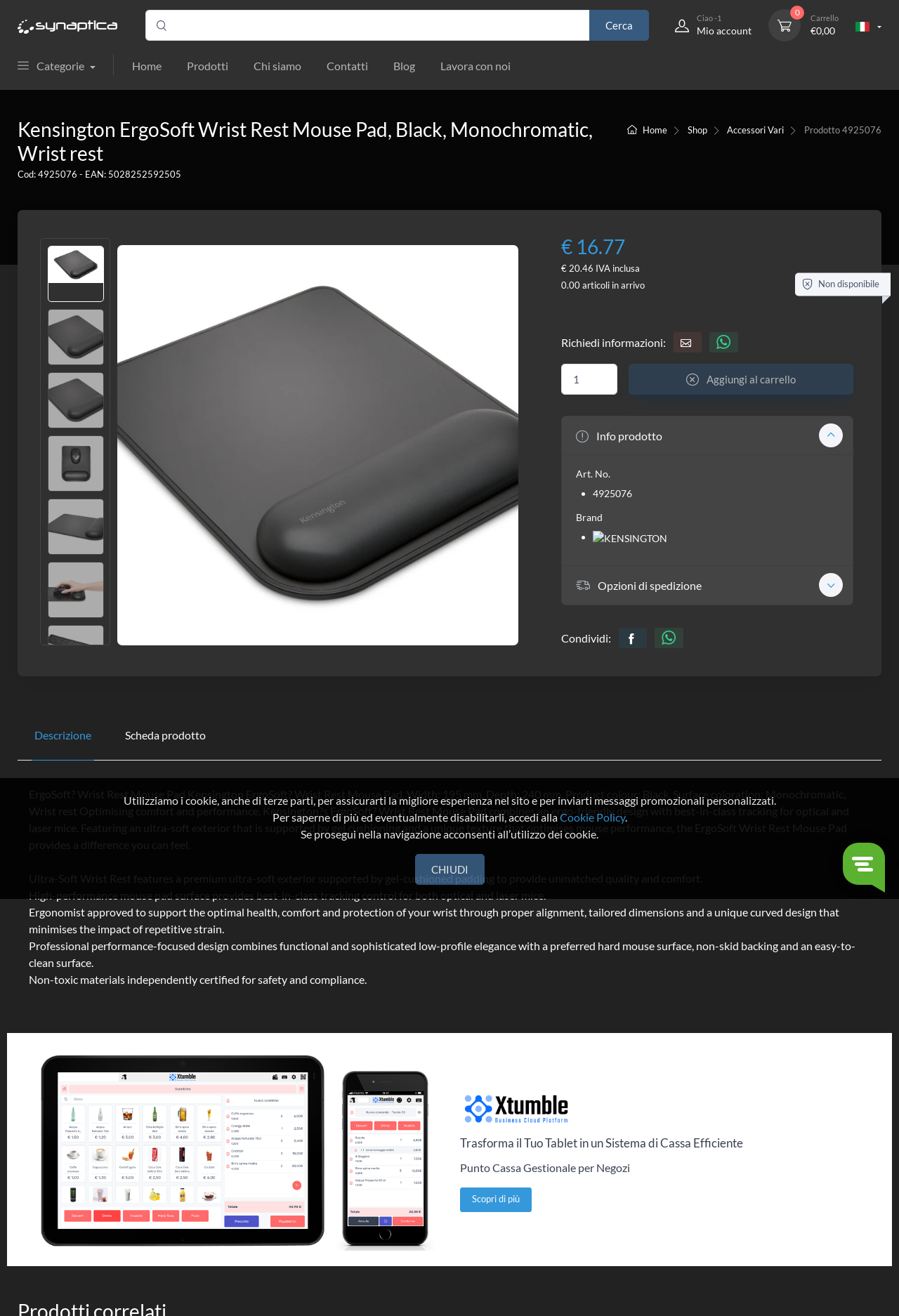Identify the coordinates of the bounding box for the element described below: "Shop". Return the coordinates as four float numbers between 0 and 1: [left, top, right, bottom].

[0.765, 0.094, 0.787, 0.103]